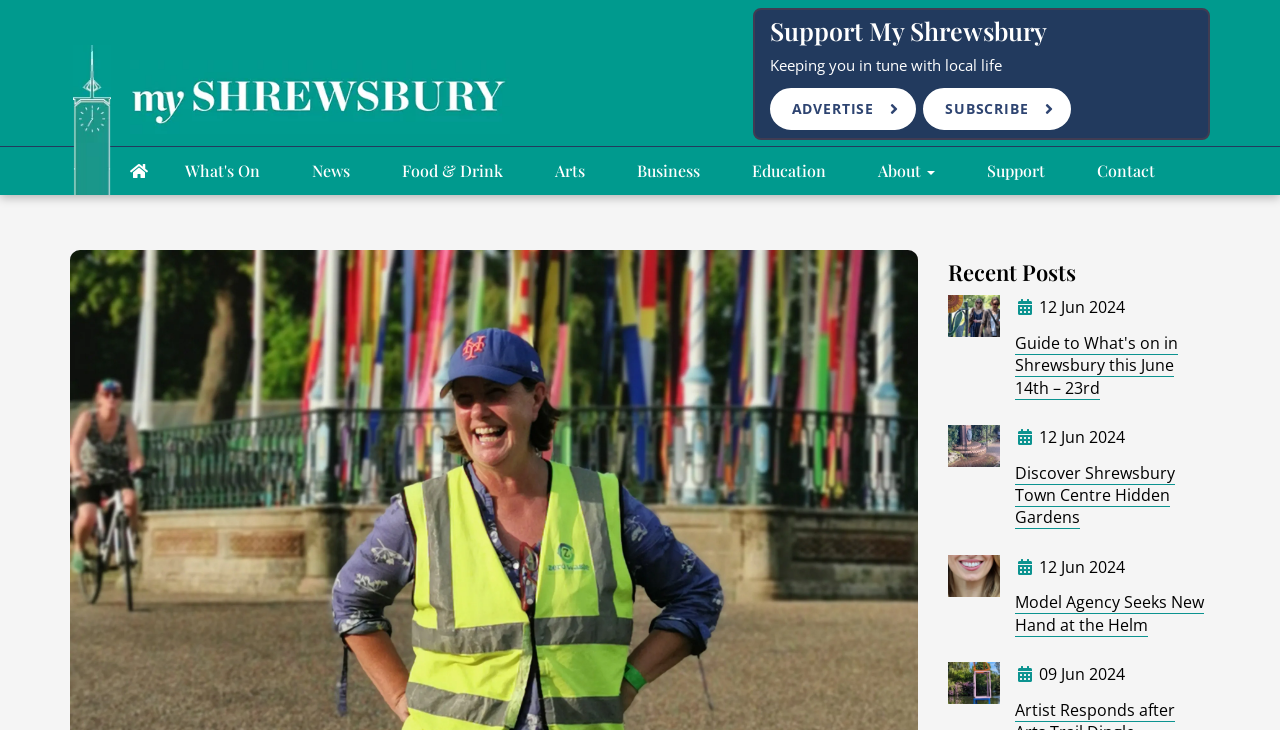Pinpoint the bounding box coordinates of the element that must be clicked to accomplish the following instruction: "Click on 'What's On'". The coordinates should be in the format of four float numbers between 0 and 1, i.e., [left, top, right, bottom].

[0.145, 0.205, 0.203, 0.267]